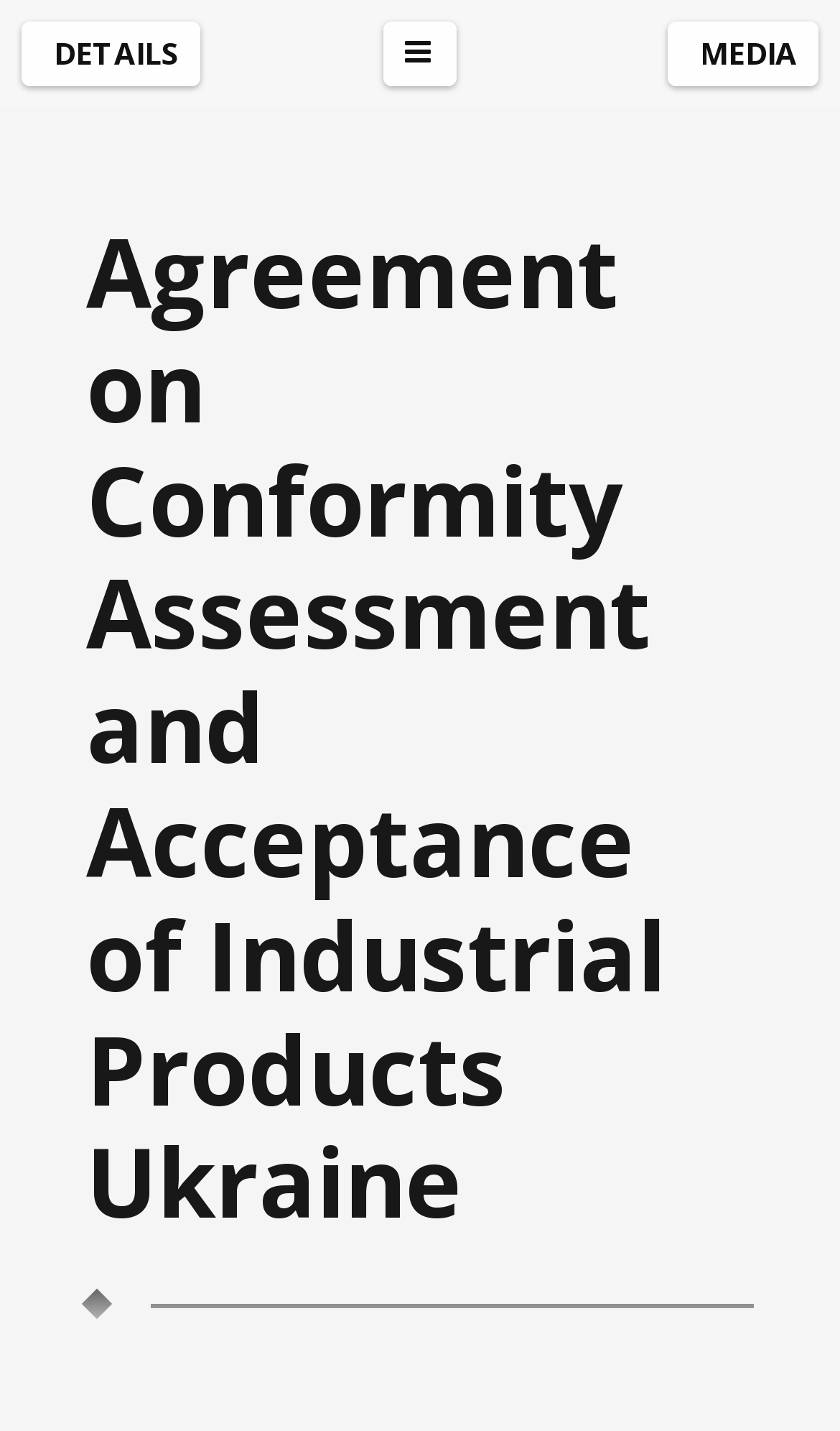From the webpage screenshot, predict the bounding box of the UI element that matches this description: "parent_node: STORY".

[0.456, 0.015, 0.544, 0.06]